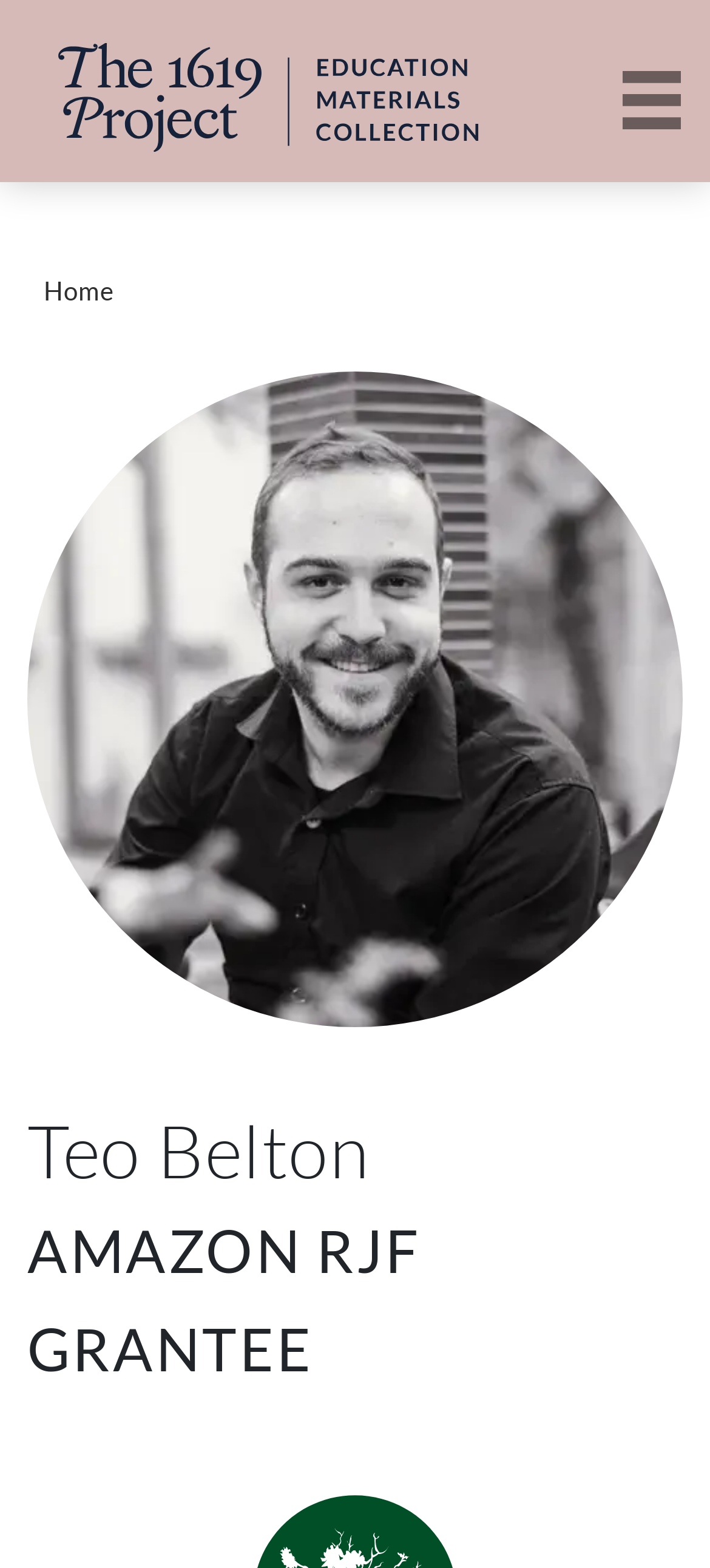What is the shape of the icon in the navigation menu?
Answer with a single word or short phrase according to what you see in the image.

sixteen